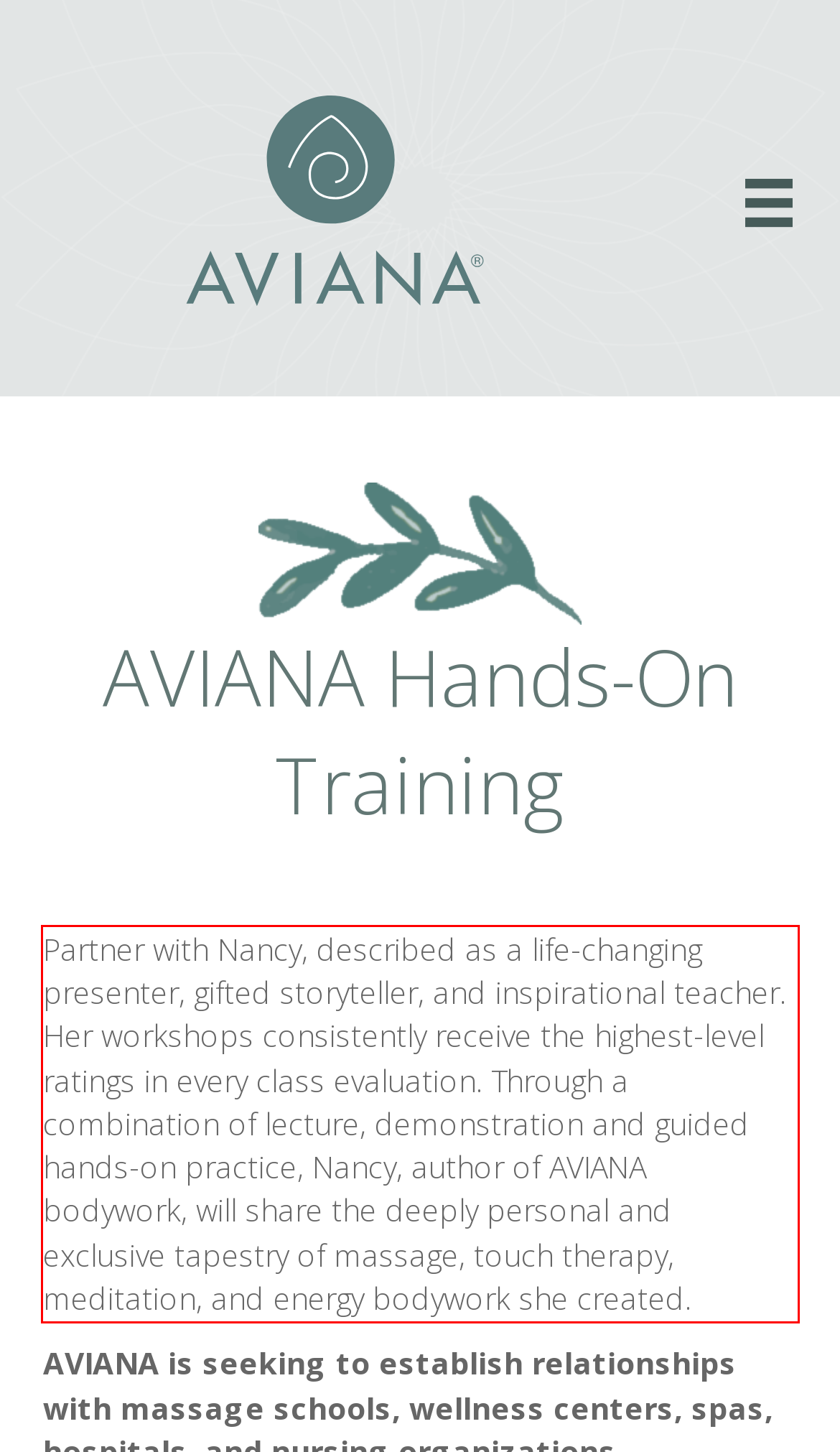Please analyze the provided webpage screenshot and perform OCR to extract the text content from the red rectangle bounding box.

Partner with Nancy, described as a life-changing presenter, gifted storyteller, and inspirational teacher. Her workshops consistently receive the highest-level ratings in every class evaluation. Through a combination of lecture, demonstration and guided hands-on practice, Nancy, author of AVIANA bodywork, will share the deeply personal and exclusive tapestry of massage, touch therapy, meditation, and energy bodywork she created.